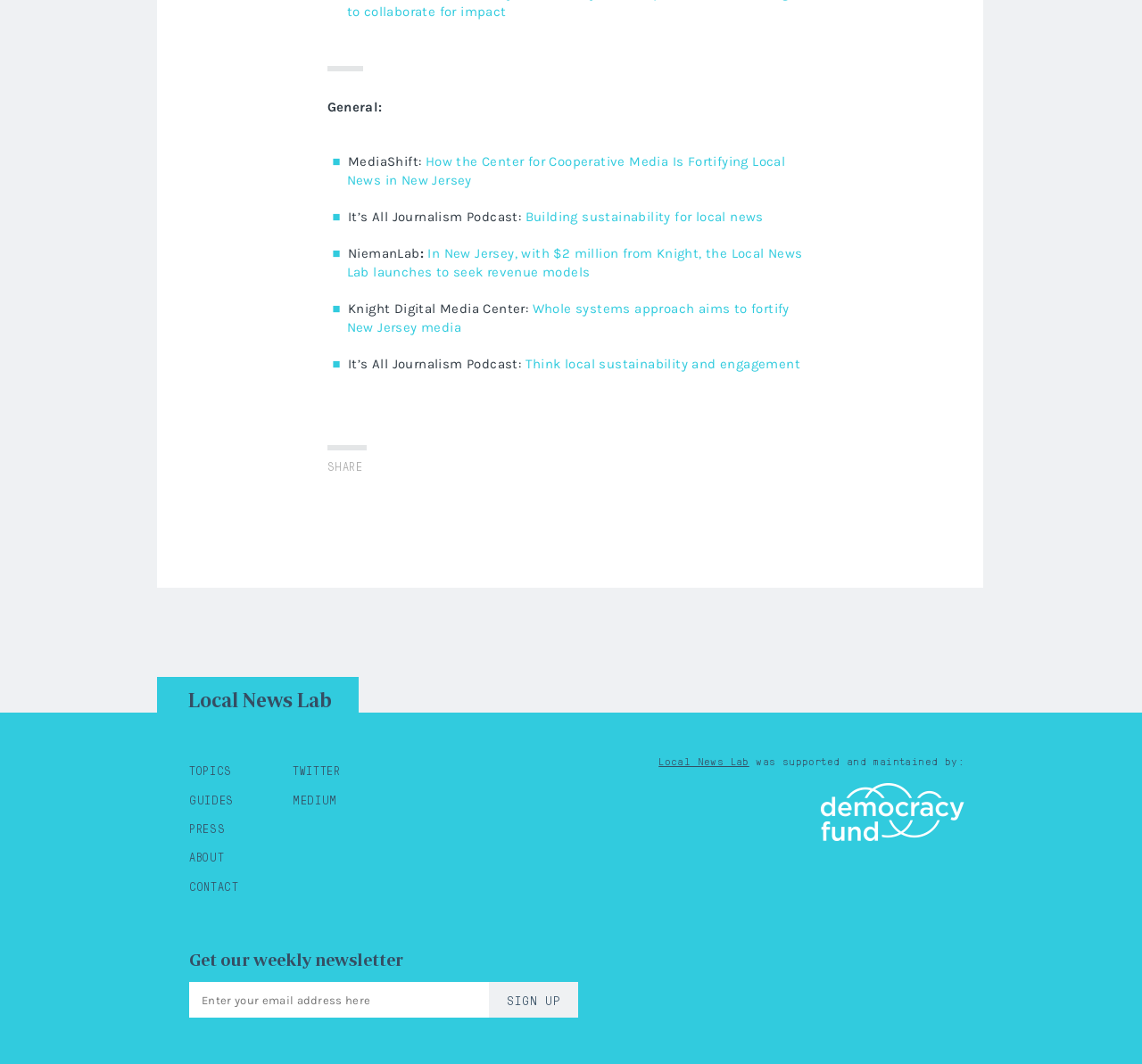Please predict the bounding box coordinates (top-left x, top-left y, bottom-right x, bottom-right y) for the UI element in the screenshot that fits the description: Local News Lab

[0.577, 0.708, 0.656, 0.723]